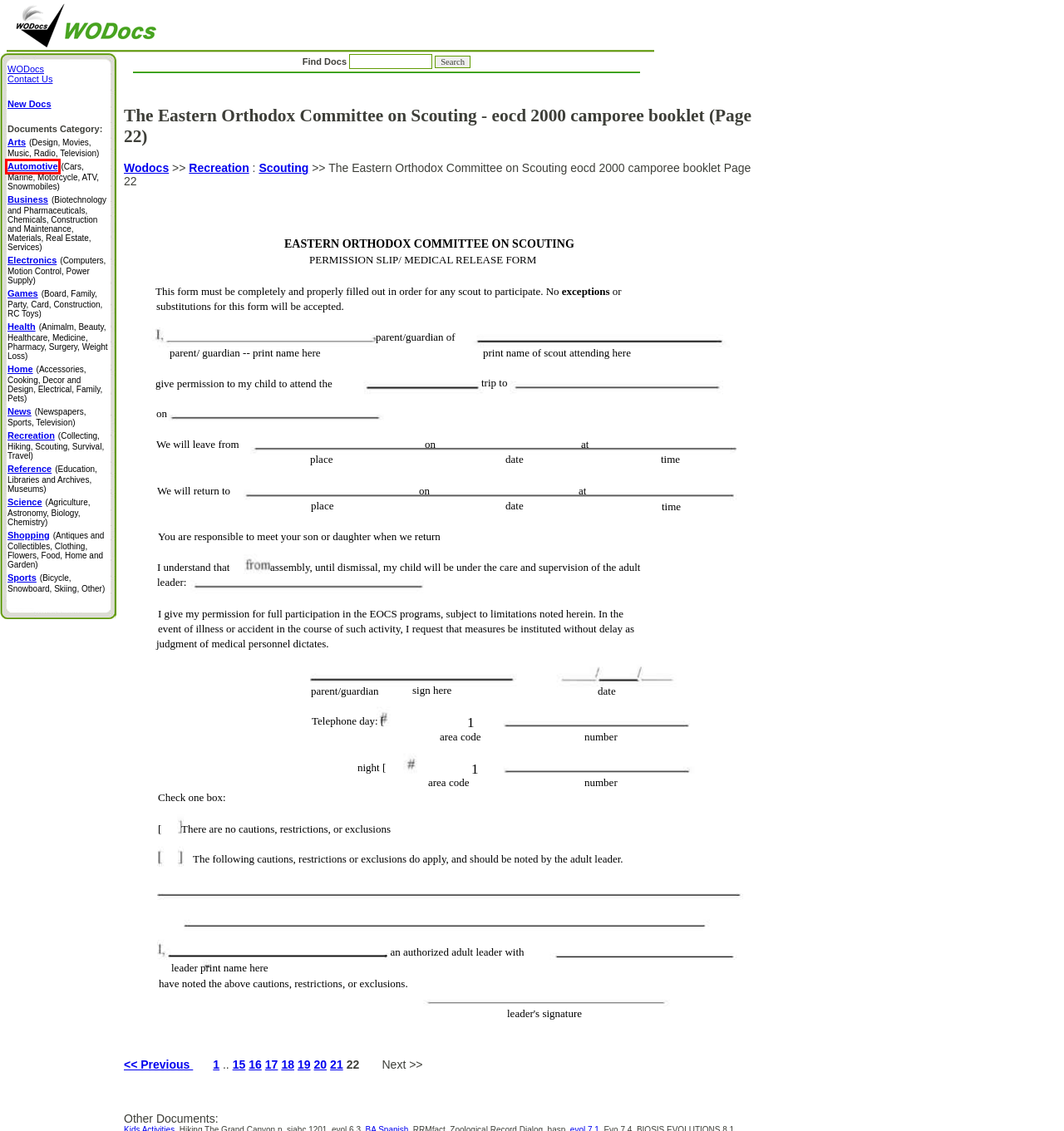Given a webpage screenshot with a red bounding box around a particular element, identify the best description of the new webpage that will appear after clicking on the element inside the red bounding box. Here are the candidates:
A. Recreation Online Documents - Page 1
B. Electronics Online Documents - Page 1
C. WODocs Last Added Documents
D. Shopping Online Documents - Page 1
E. Automotive Online Documents - Page 1
F. The Eastern Orthodox Committee on Scouting eocd 2000 camporee booklet (Page 21) - Free Online Doc
G. Reference Online Documents - Page 1
H. WODocs Online Document Collection

E